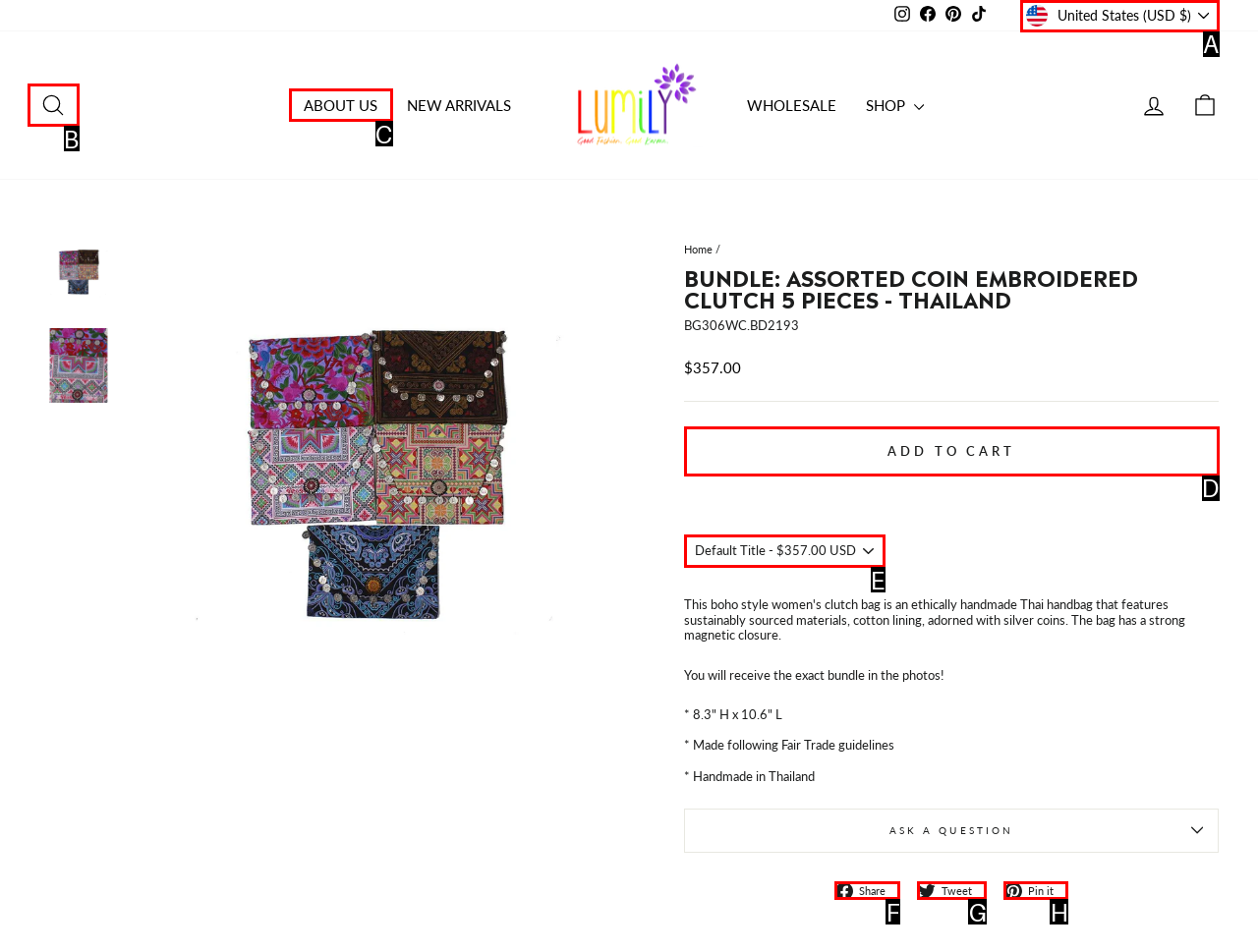Match the following description to the correct HTML element: twitter Tweet Tweet on Twitter Indicate your choice by providing the letter.

G